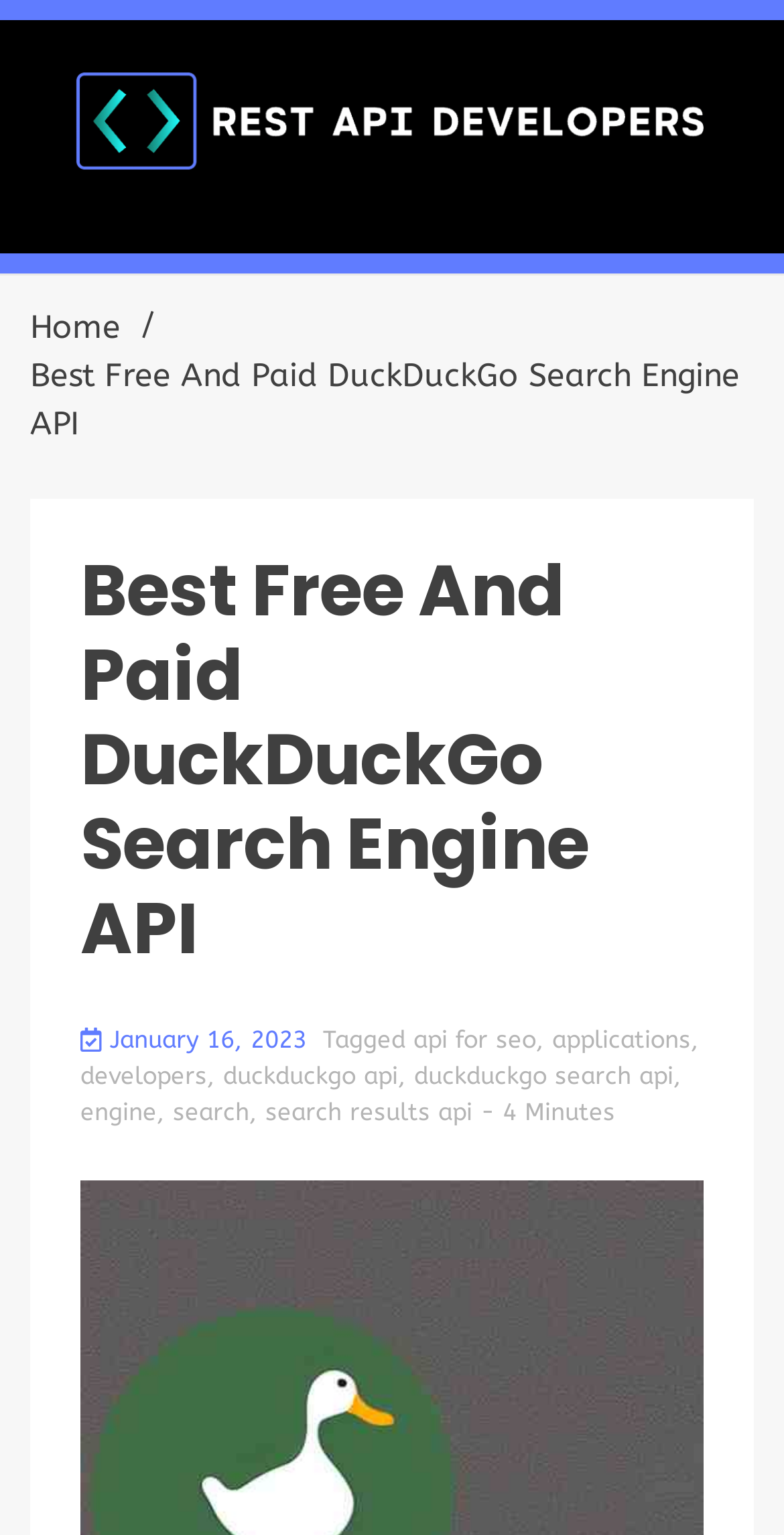Provide a brief response using a word or short phrase to this question:
What categories is this article tagged with?

Apps, Technology